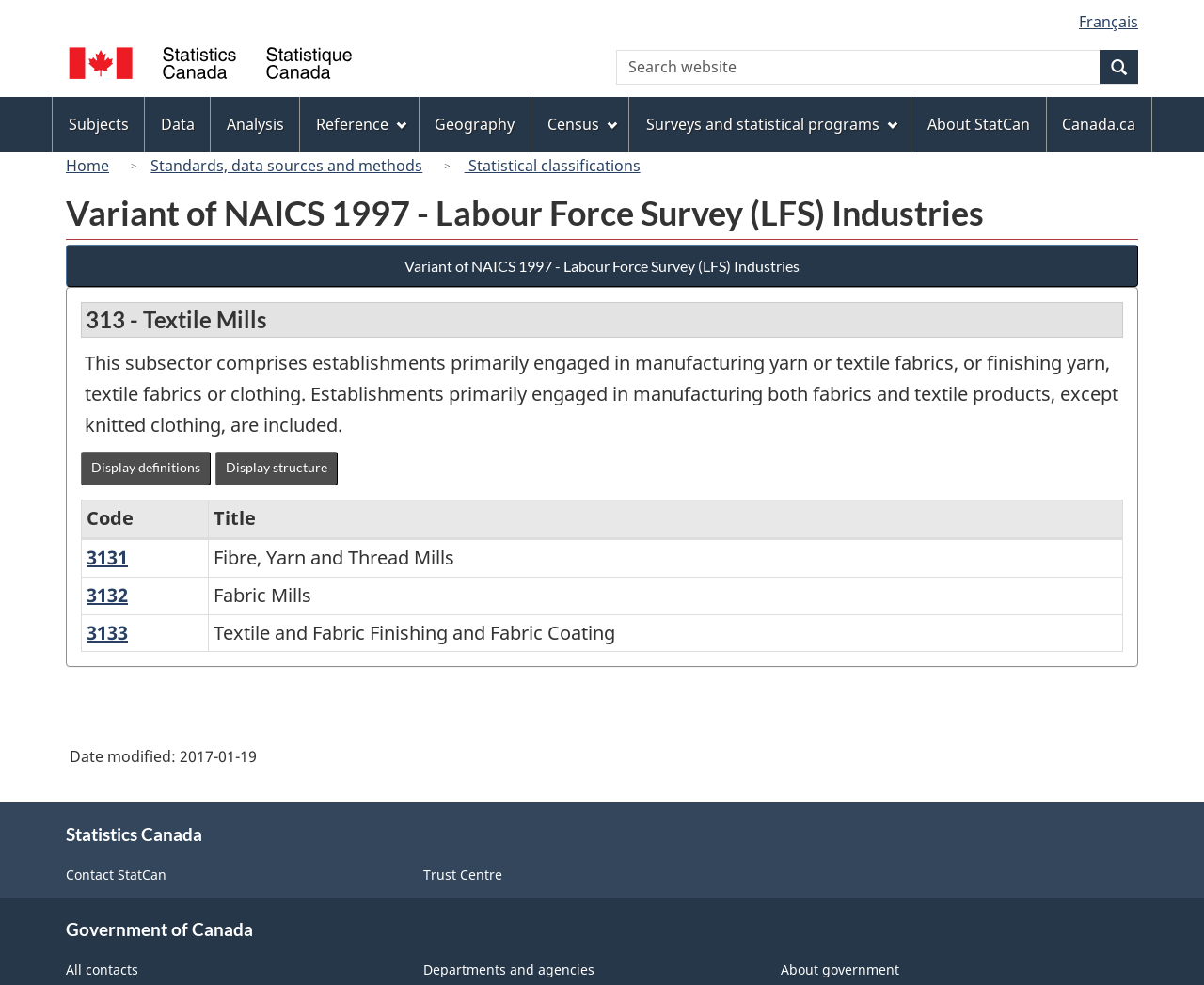Please analyze the image and give a detailed answer to the question:
How many menu items are in the 'Topics menu'?

The 'Topics menu' has 8 menu items, including 'Subjects', 'Data', 'Analysis', 'Reference', 'Geography', 'Census', 'Surveys and statistical programs', and 'About StatCan', as indicated by the menubar with 8 menuitems.